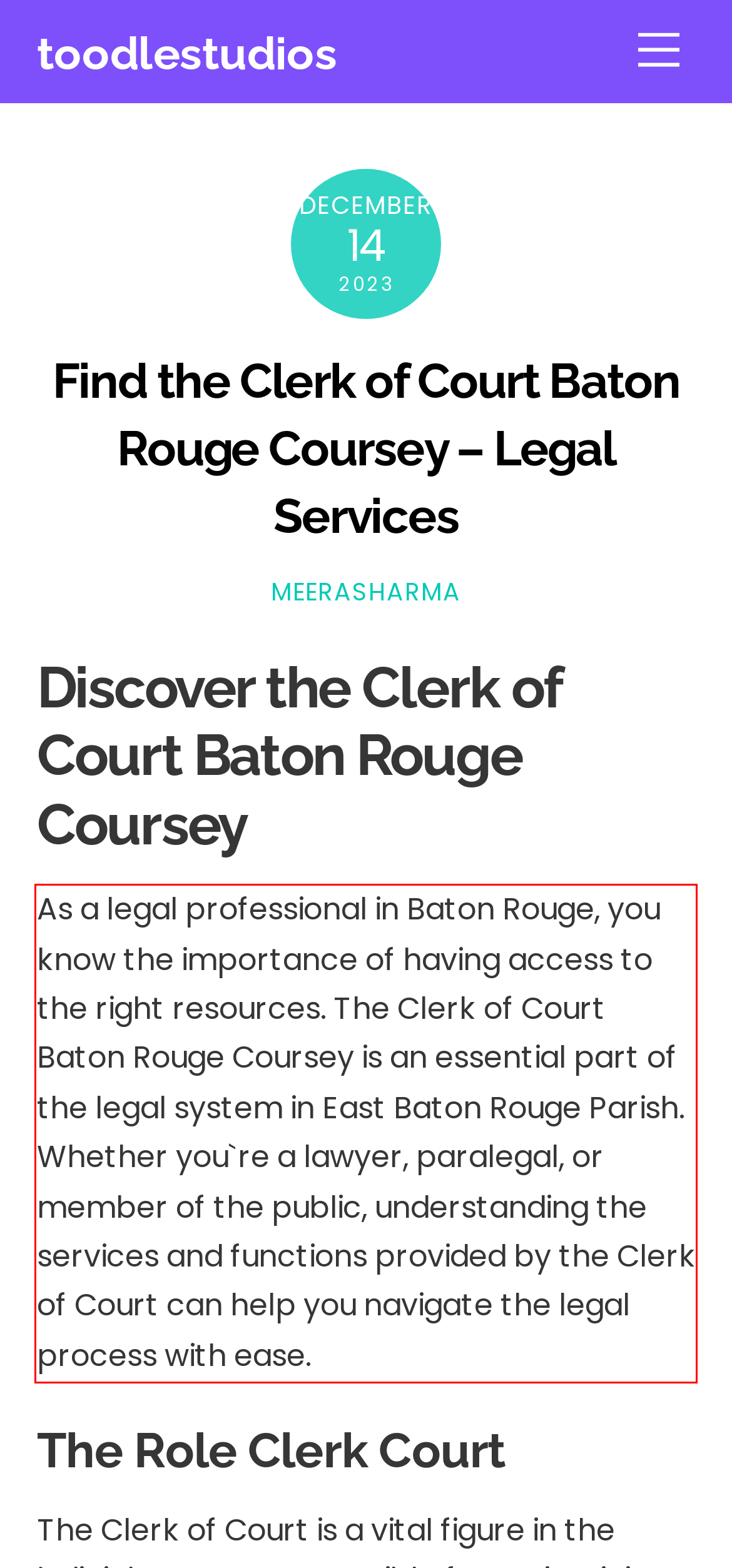You are provided with a screenshot of a webpage containing a red bounding box. Please extract the text enclosed by this red bounding box.

As a legal professional in Baton Rouge, you know the importance of having access to the right resources. The Clerk of Court Baton Rouge Coursey is an essential part of the legal system in East Baton Rouge Parish. Whether you`re a lawyer, paralegal, or member of the public, understanding the services and functions provided by the Clerk of Court can help you navigate the legal process with ease.